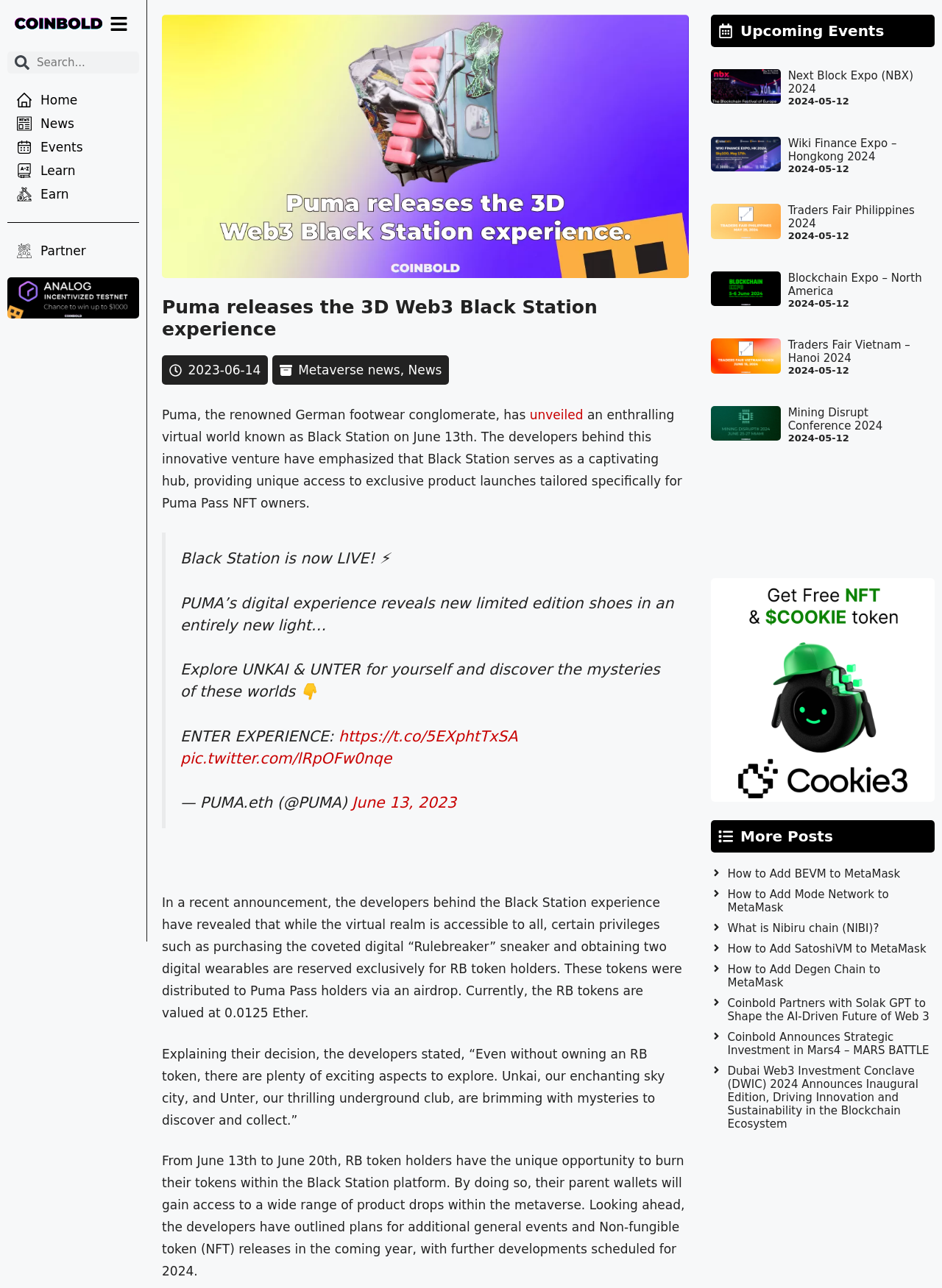Respond to the following question with a brief word or phrase:
What is the name of the underground club in Black Station?

Unter